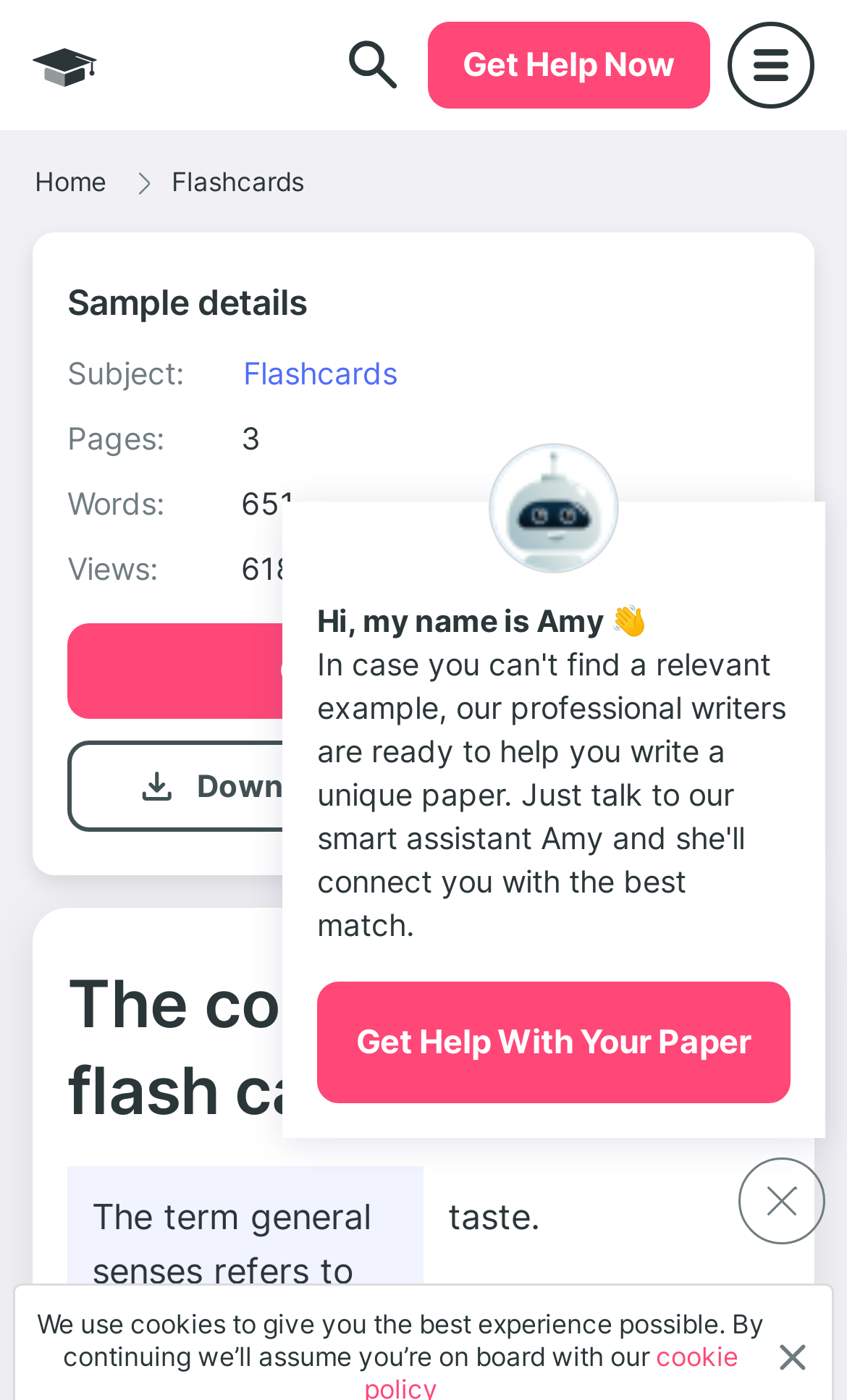Given the element description Flashcards, specify the bounding box coordinates of the corresponding UI element in the format (top-left x, top-left y, bottom-right x, bottom-right y). All values must be between 0 and 1.

[0.285, 0.251, 0.472, 0.281]